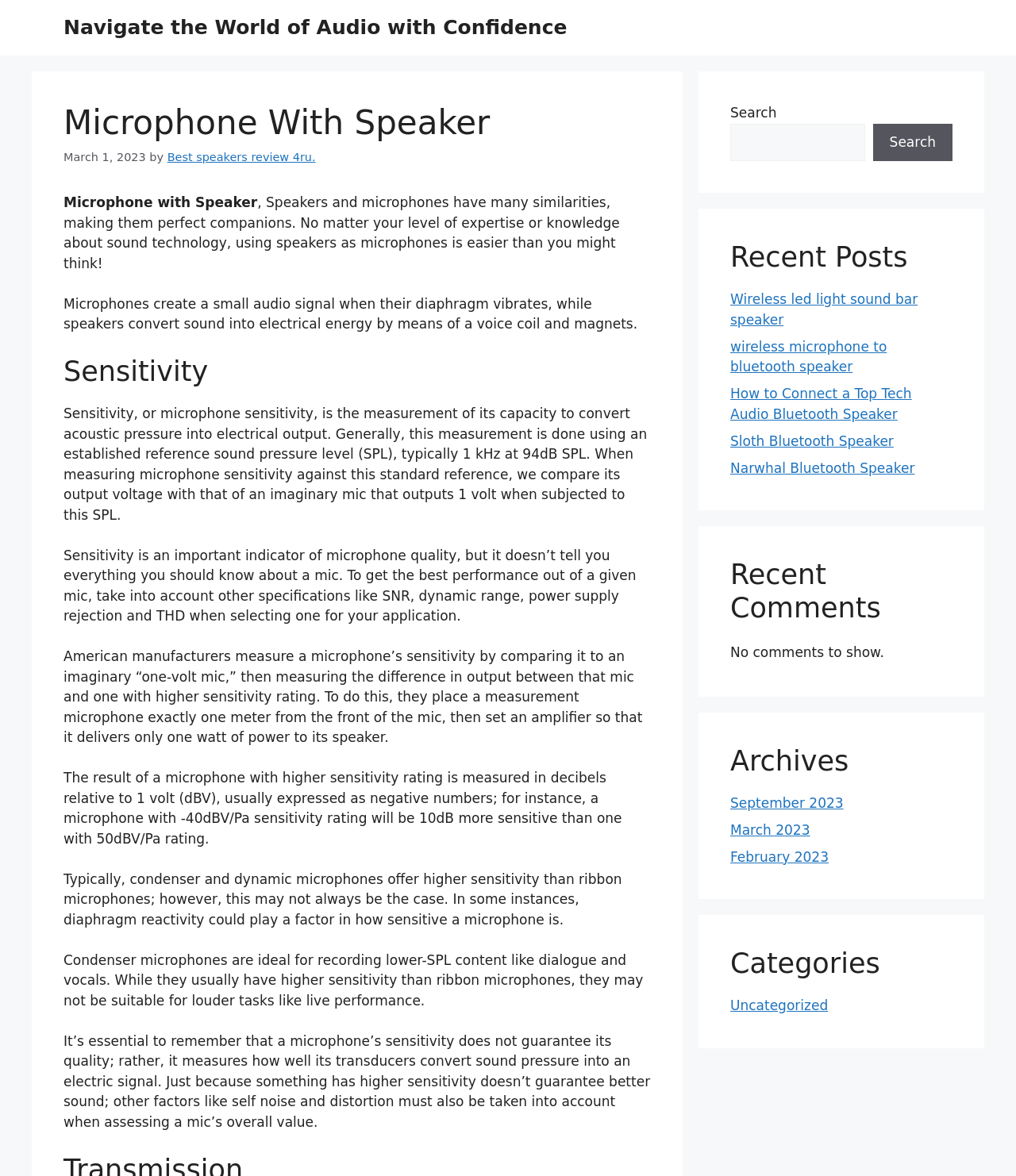Find the bounding box of the UI element described as follows: "Uncategorized".

[0.719, 0.848, 0.815, 0.862]